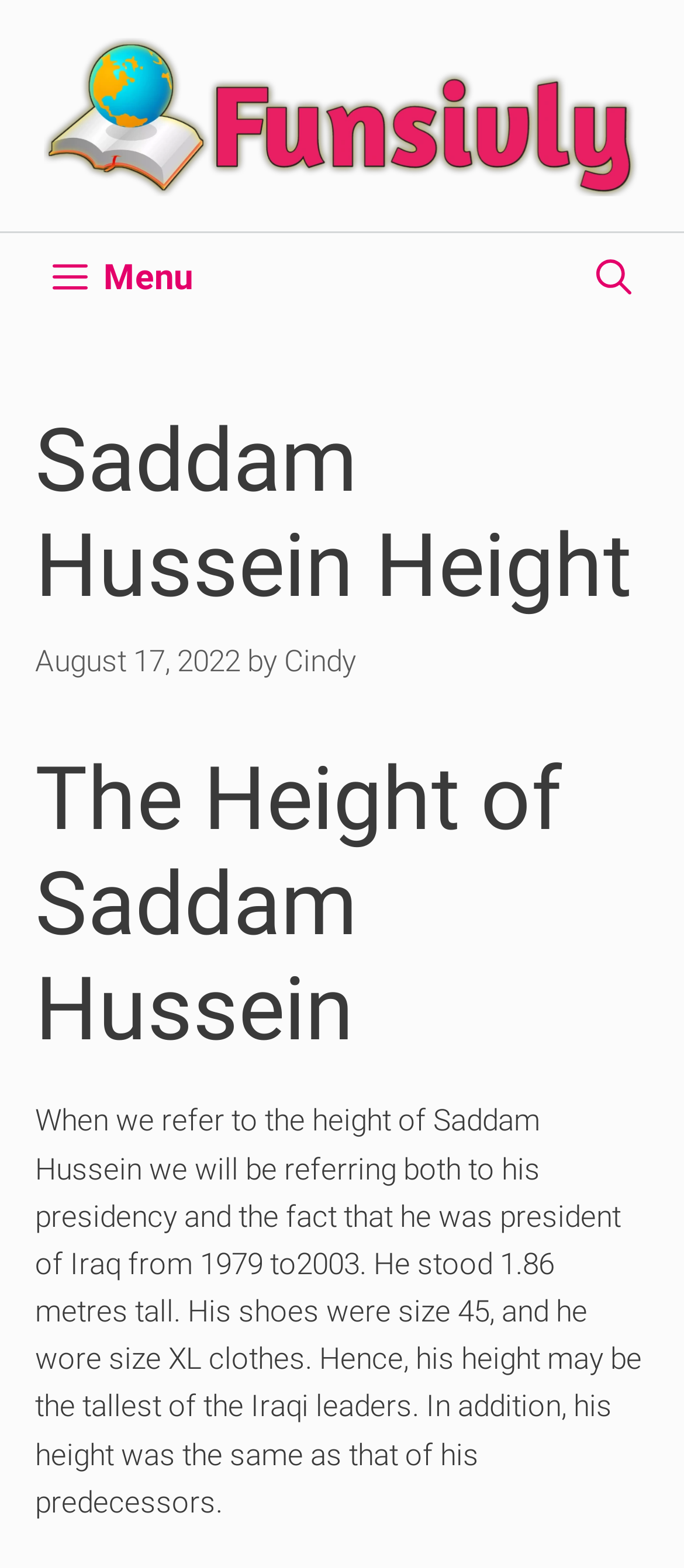What was Saddam Hussein's clothing size?
Based on the image, give a concise answer in the form of a single word or short phrase.

XL